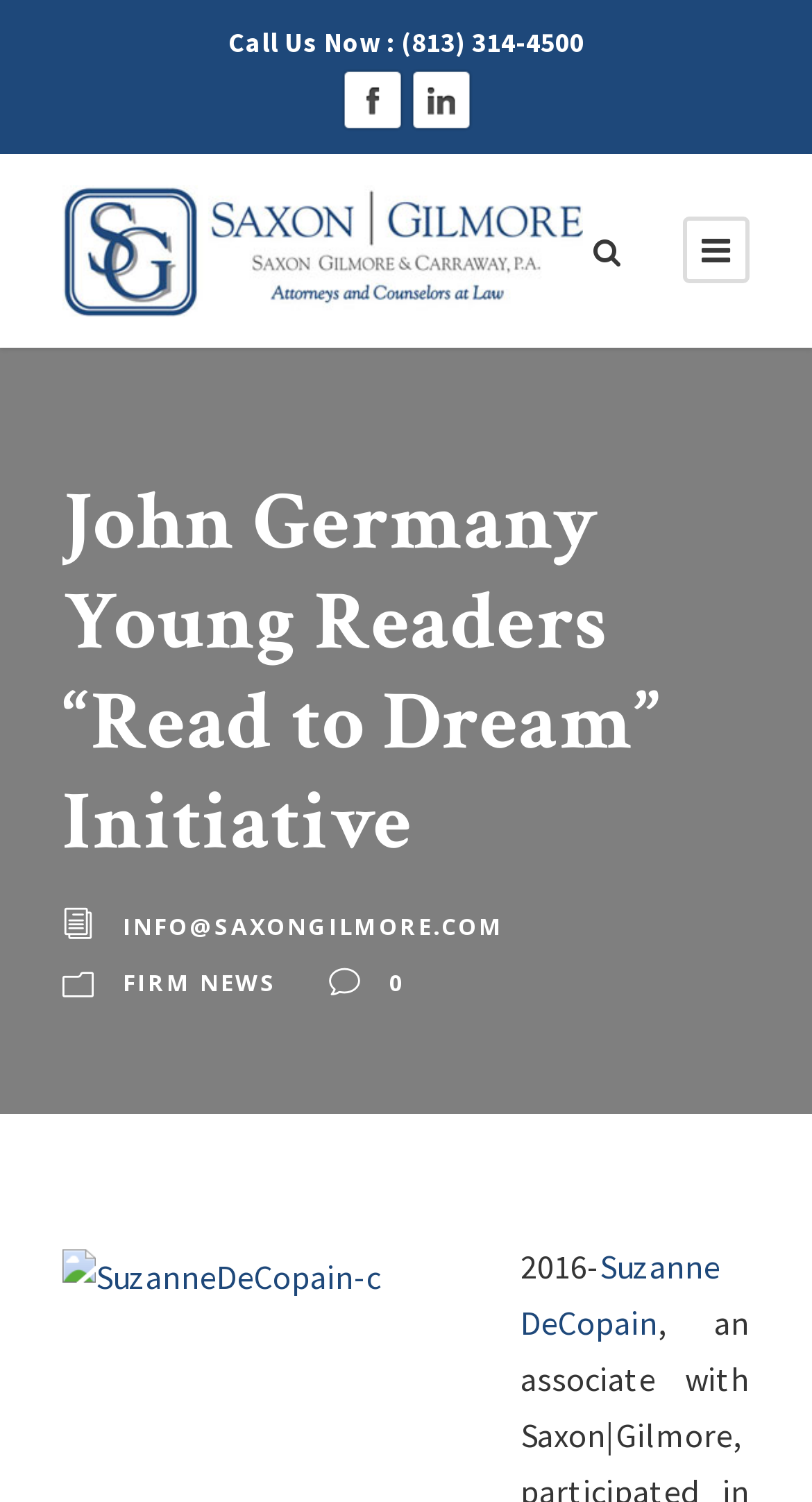What is the email address to contact?
Based on the image, please offer an in-depth response to the question.

I found the email address by looking at the link element with the text 'INFO@SAXONGILMORE.COM' which is likely the email address to contact.